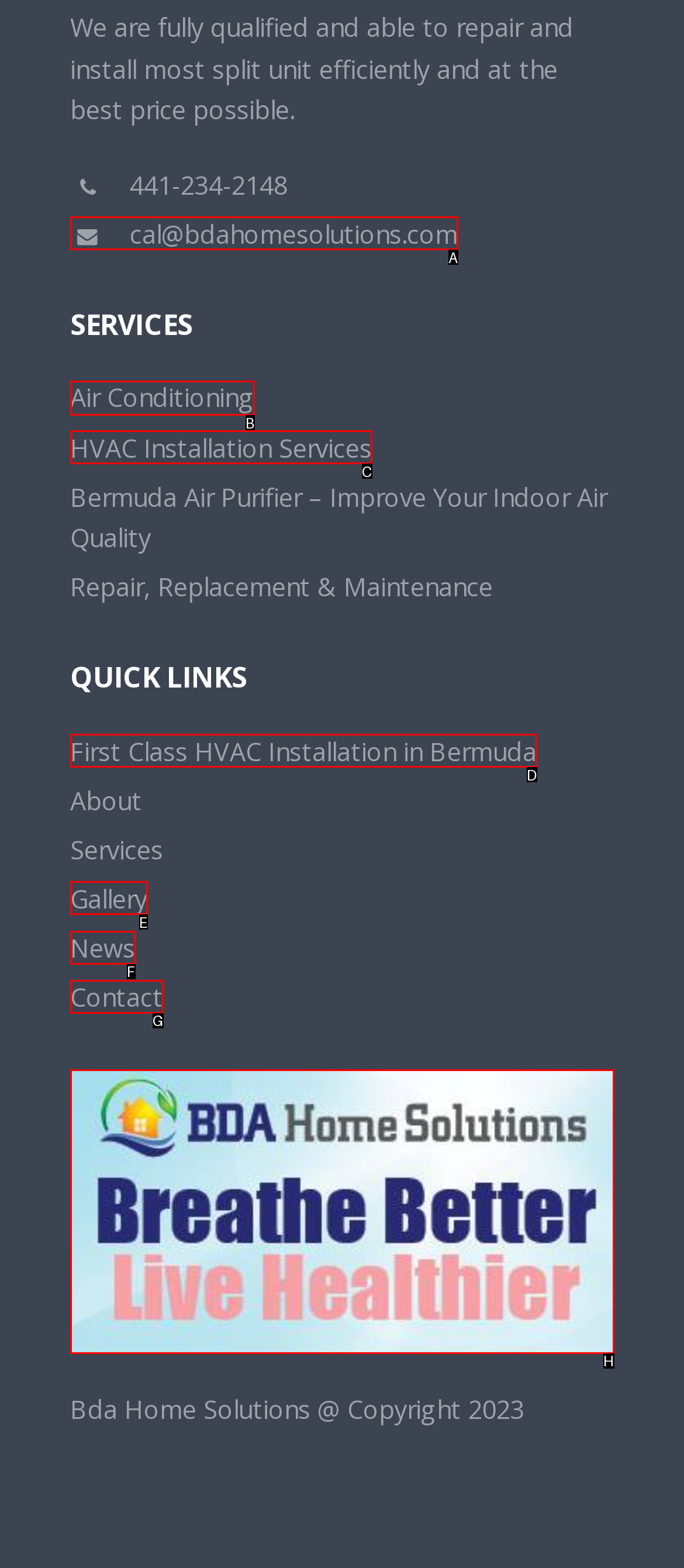Identify the letter of the UI element needed to carry out the task: Learn about air conditioning services
Reply with the letter of the chosen option.

B